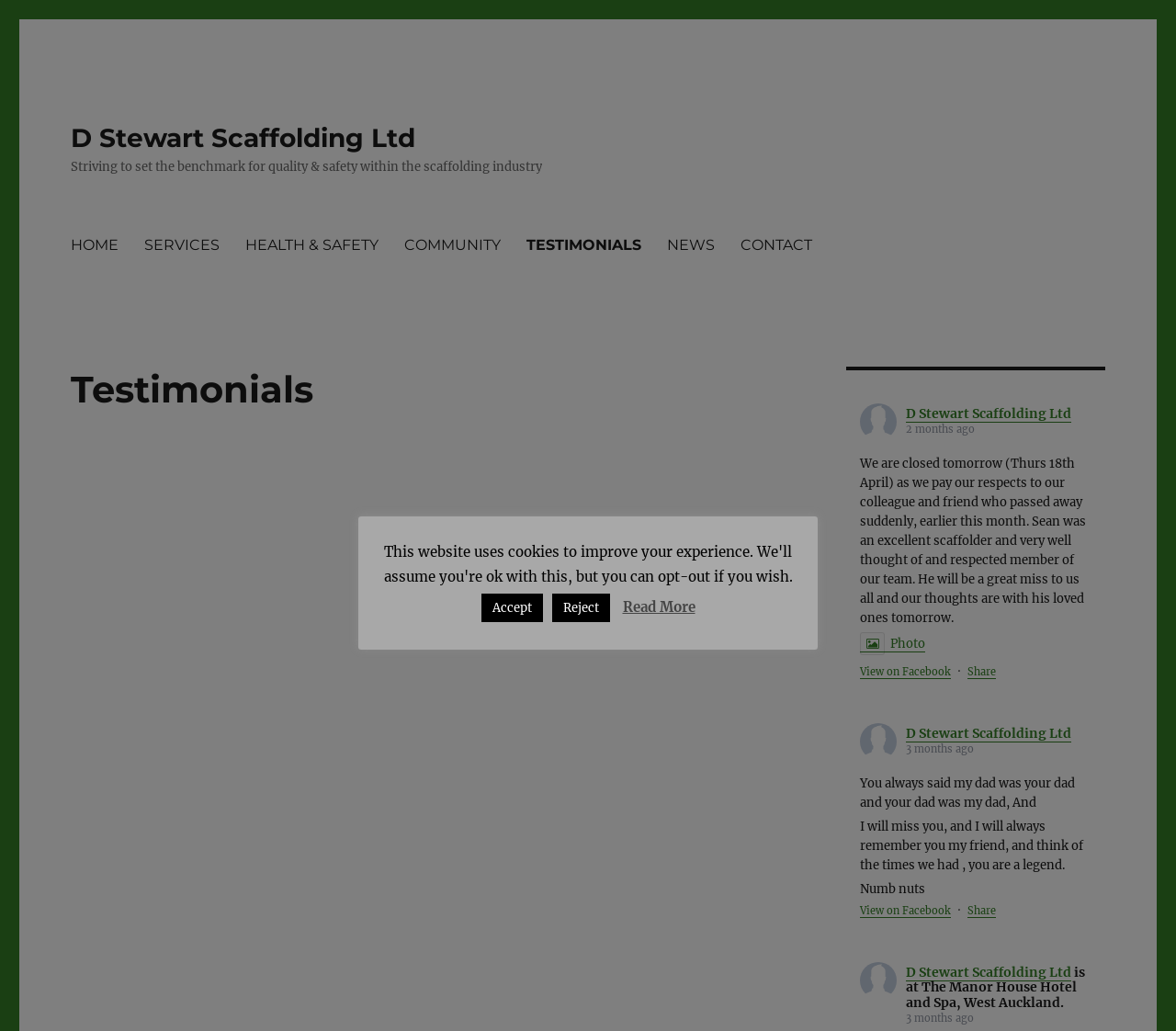Highlight the bounding box coordinates of the element that should be clicked to carry out the following instruction: "Click on the 'Read More' link". The coordinates must be given as four float numbers ranging from 0 to 1, i.e., [left, top, right, bottom].

[0.529, 0.58, 0.591, 0.597]